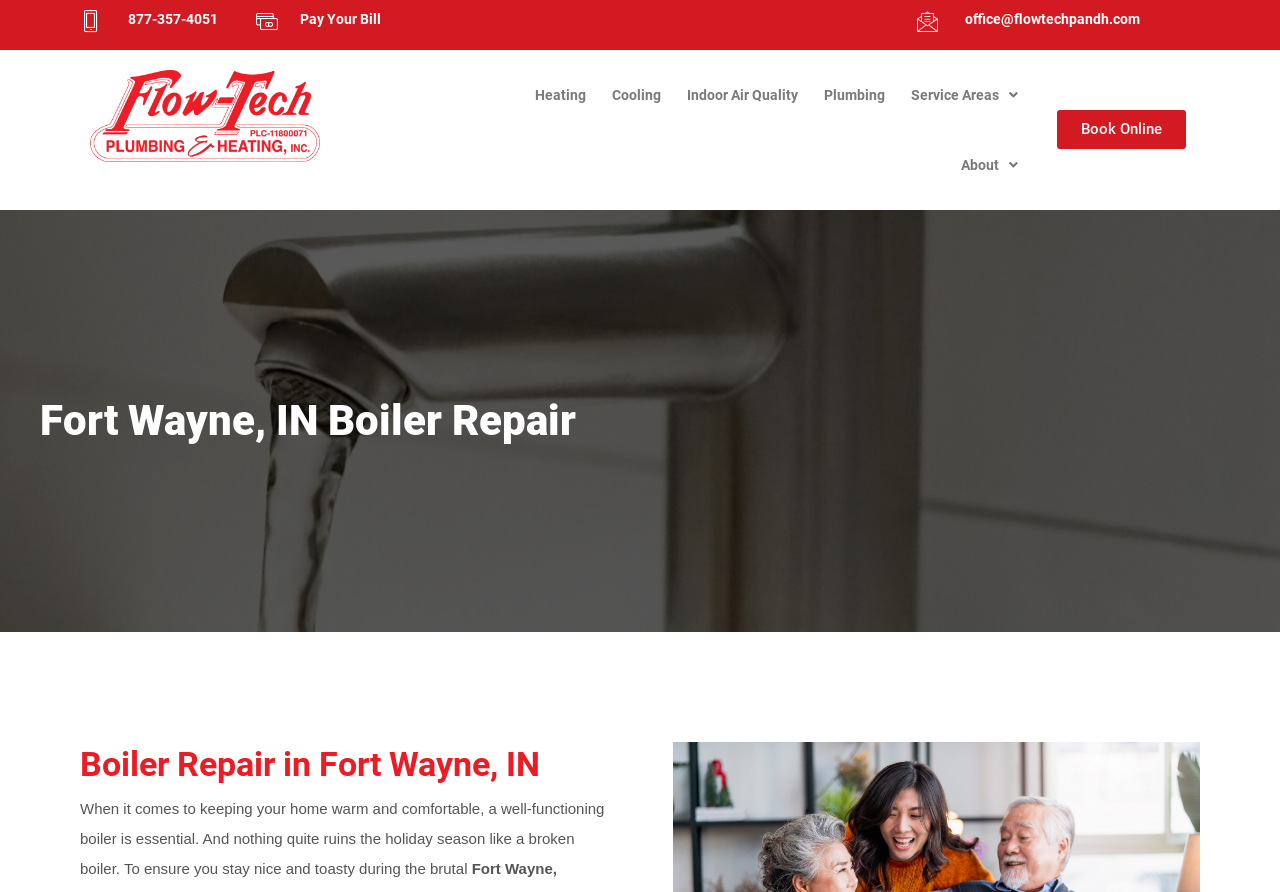Summarize the webpage in an elaborate manner.

The webpage is about Flow-Tech, a company offering boiler repair services in Fort Wayne, IN. At the top left, there is a link with no text, followed by a heading displaying the phone number "877-357-4051" and a link with the same phone number. To the right of the phone number, there is another link with no text. 

Below the phone number, there are several links and headings arranged horizontally. From left to right, they are "Pay Your Bill", another link with no text, and "office@flowtechpandh.com" with a corresponding link. 

In the middle of the page, there are five links arranged horizontally, labeled "Heating", "Cooling", "Indoor Air Quality", "Plumbing", and "Service Areas" with a dropdown menu. To the right of these links, there are two more links, "About" with a dropdown menu and "Book Online". 

At the bottom left of the page, there is a heading "Fort Wayne, IN Boiler Repair", and below it, another heading "Boiler Repair in Fort Wayne, IN". The main content of the page starts below these headings, with a paragraph of text describing the importance of a well-functioning boiler, especially during the holiday season.